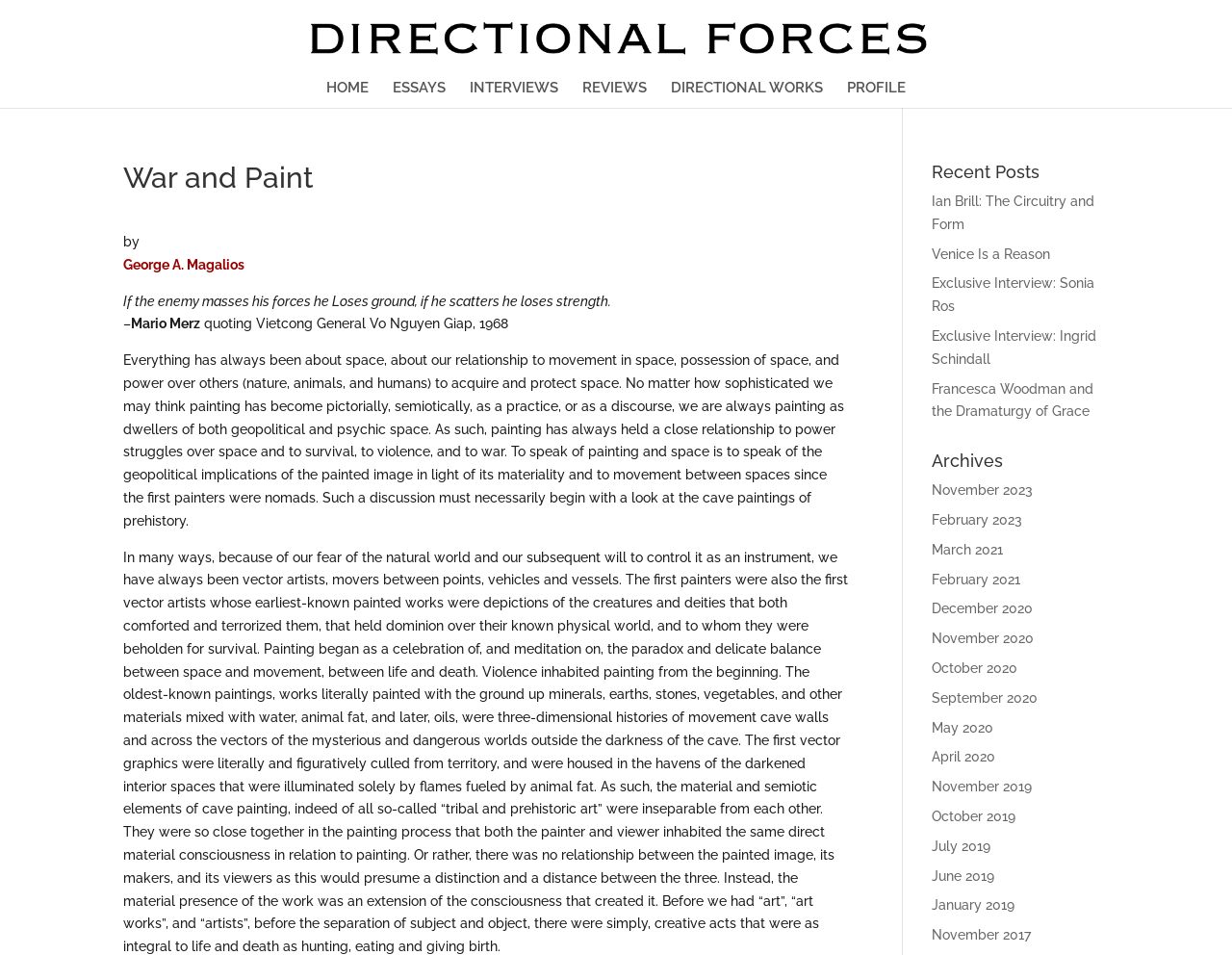Determine the coordinates of the bounding box that should be clicked to complete the instruction: "Read the interview with Sonia Ros". The coordinates should be represented by four float numbers between 0 and 1: [left, top, right, bottom].

[0.756, 0.289, 0.888, 0.329]